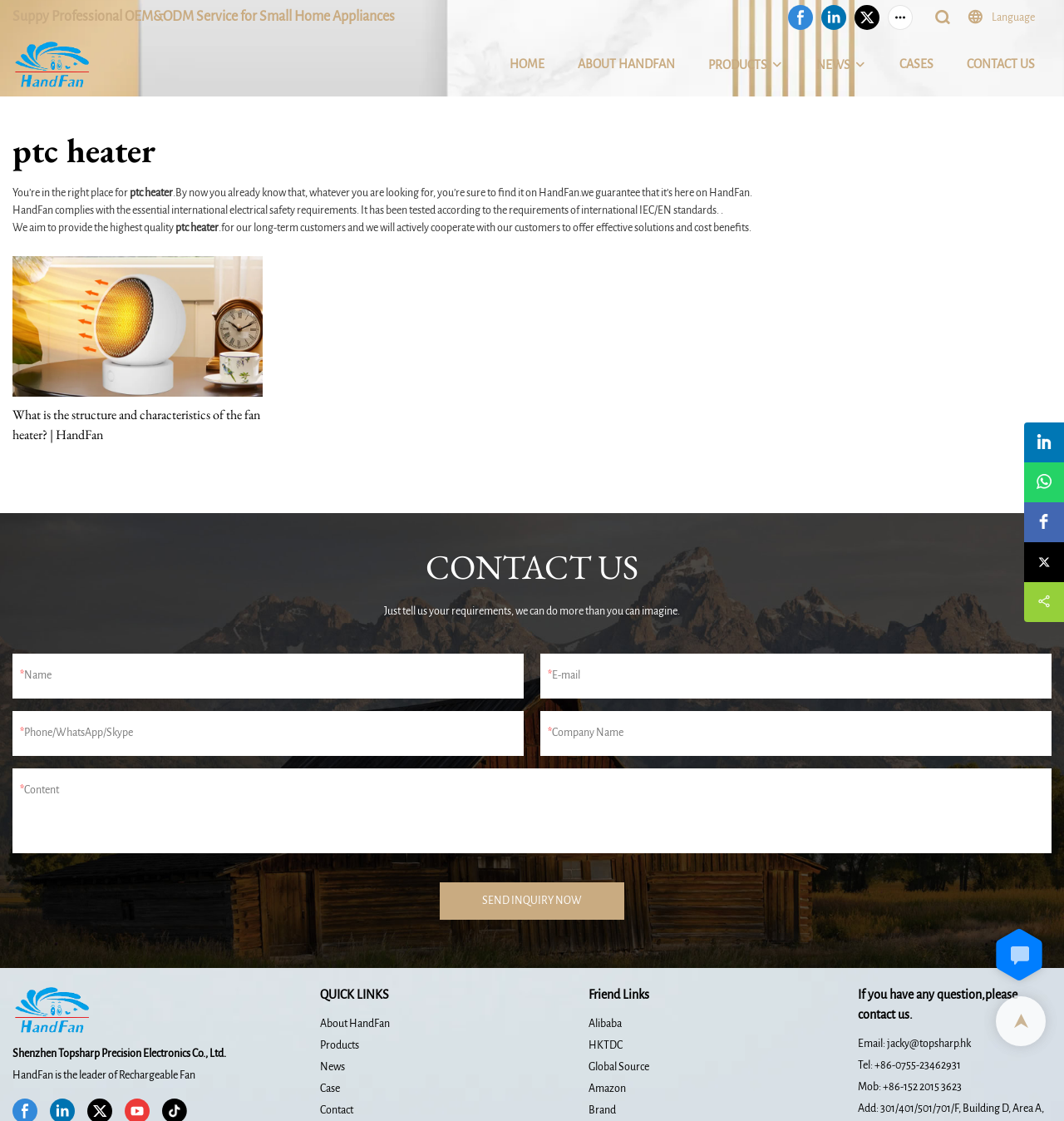Please provide a brief answer to the following inquiry using a single word or phrase:
What is the social media platform linked to the webpage?

Facebook, Linkedin, Twitter